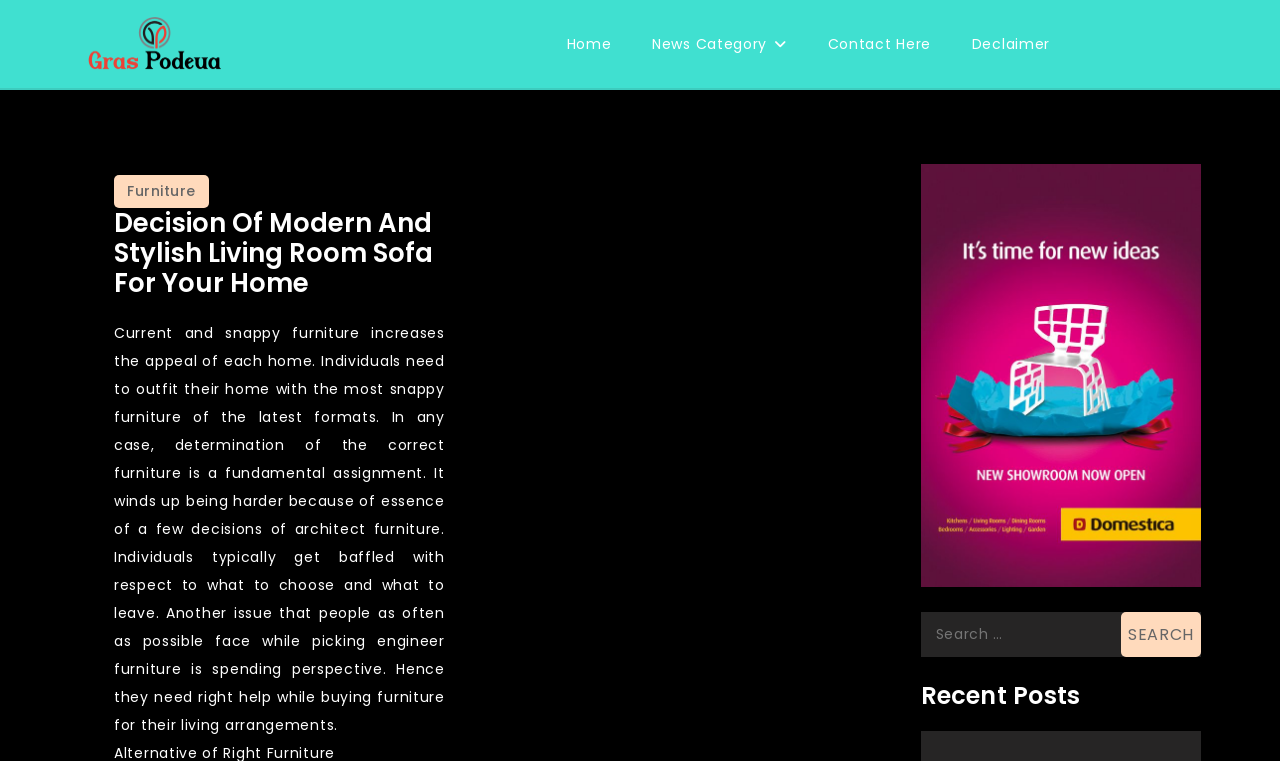Based on the image, provide a detailed and complete answer to the question: 
What is the theme of the 'News Category' link?

The link 'News Category' is located at the top of the webpage, and it is likely to lead to a category of news articles or blog posts related to furniture, given the context of the webpage.